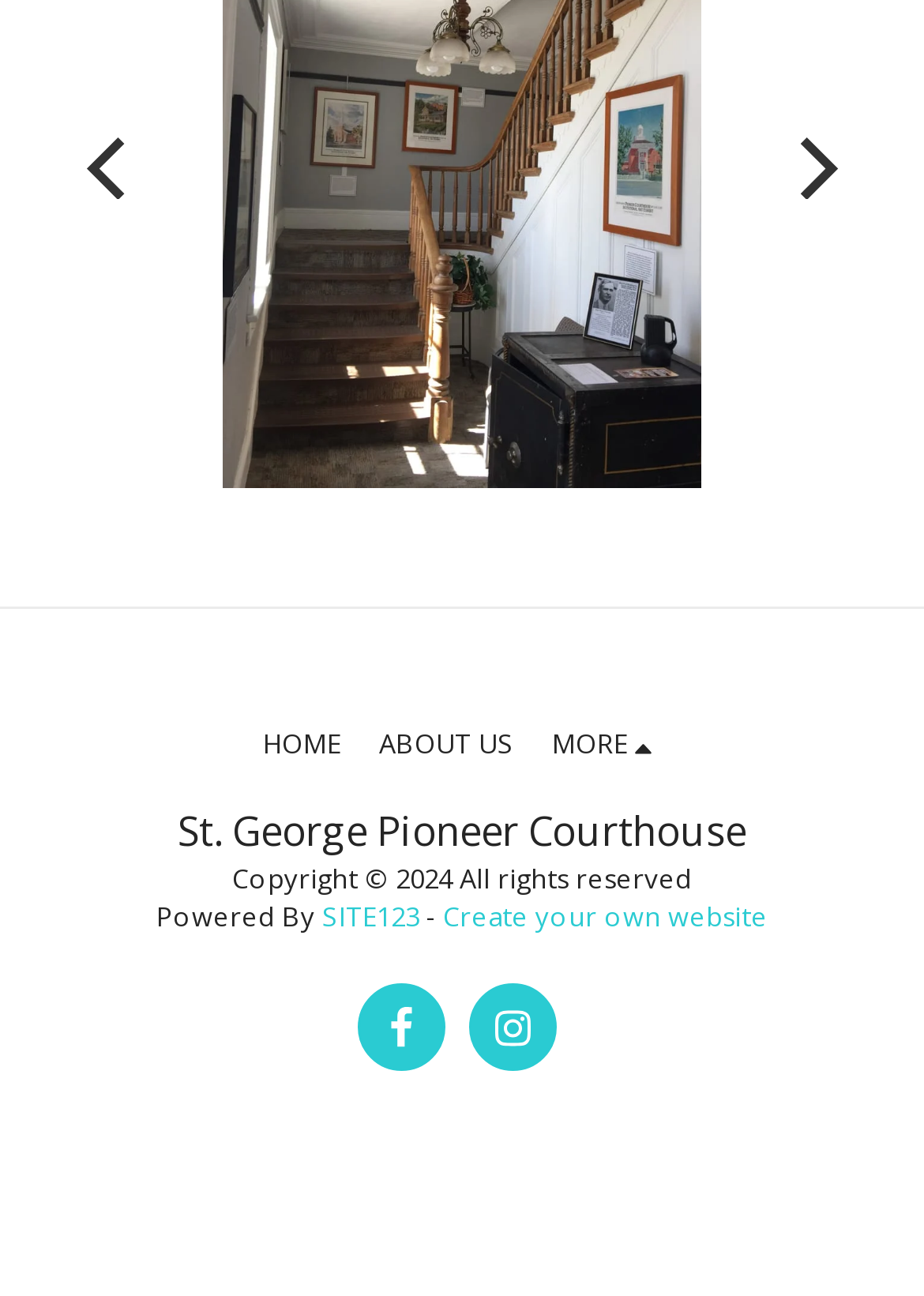Provide a brief response to the question using a single word or phrase: 
What is the name of the website builder?

SITE123